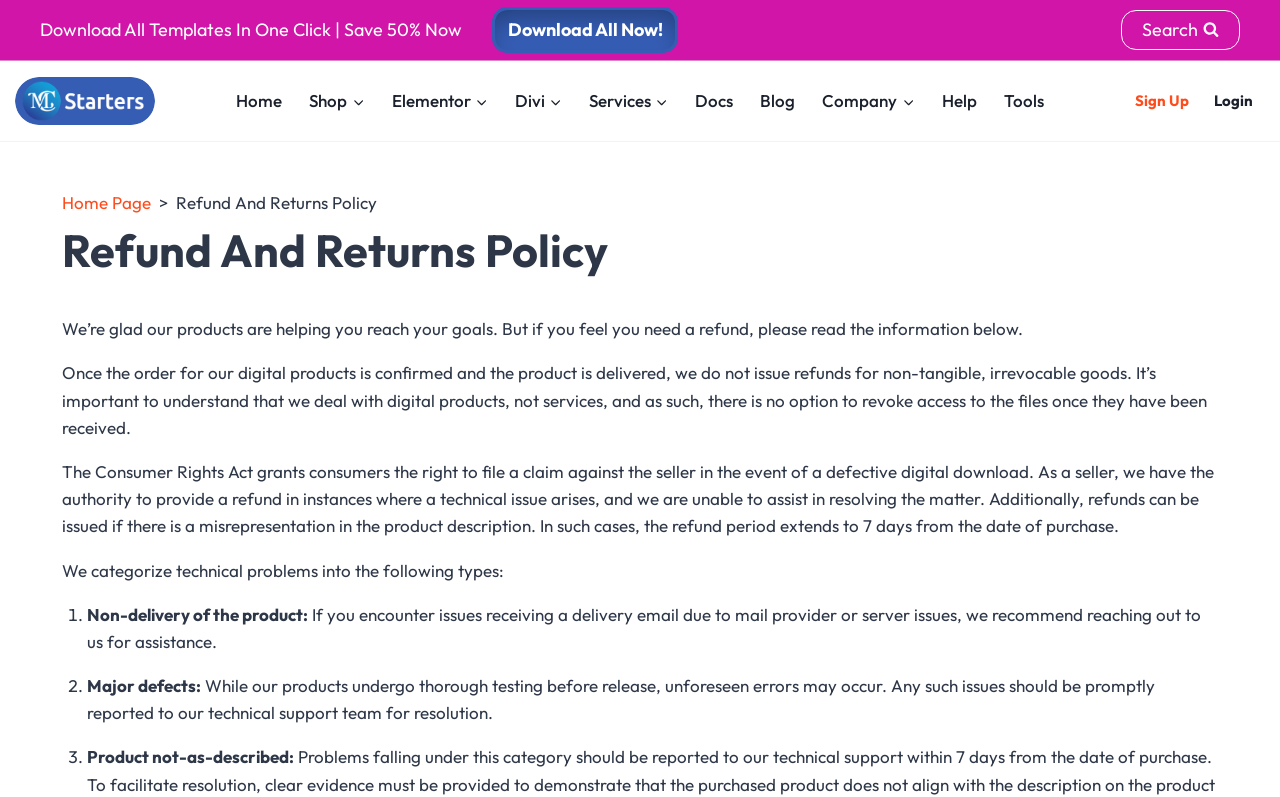Locate the bounding box coordinates of the element that needs to be clicked to carry out the instruction: "View search form". The coordinates should be given as four float numbers ranging from 0 to 1, i.e., [left, top, right, bottom].

[0.876, 0.012, 0.969, 0.063]